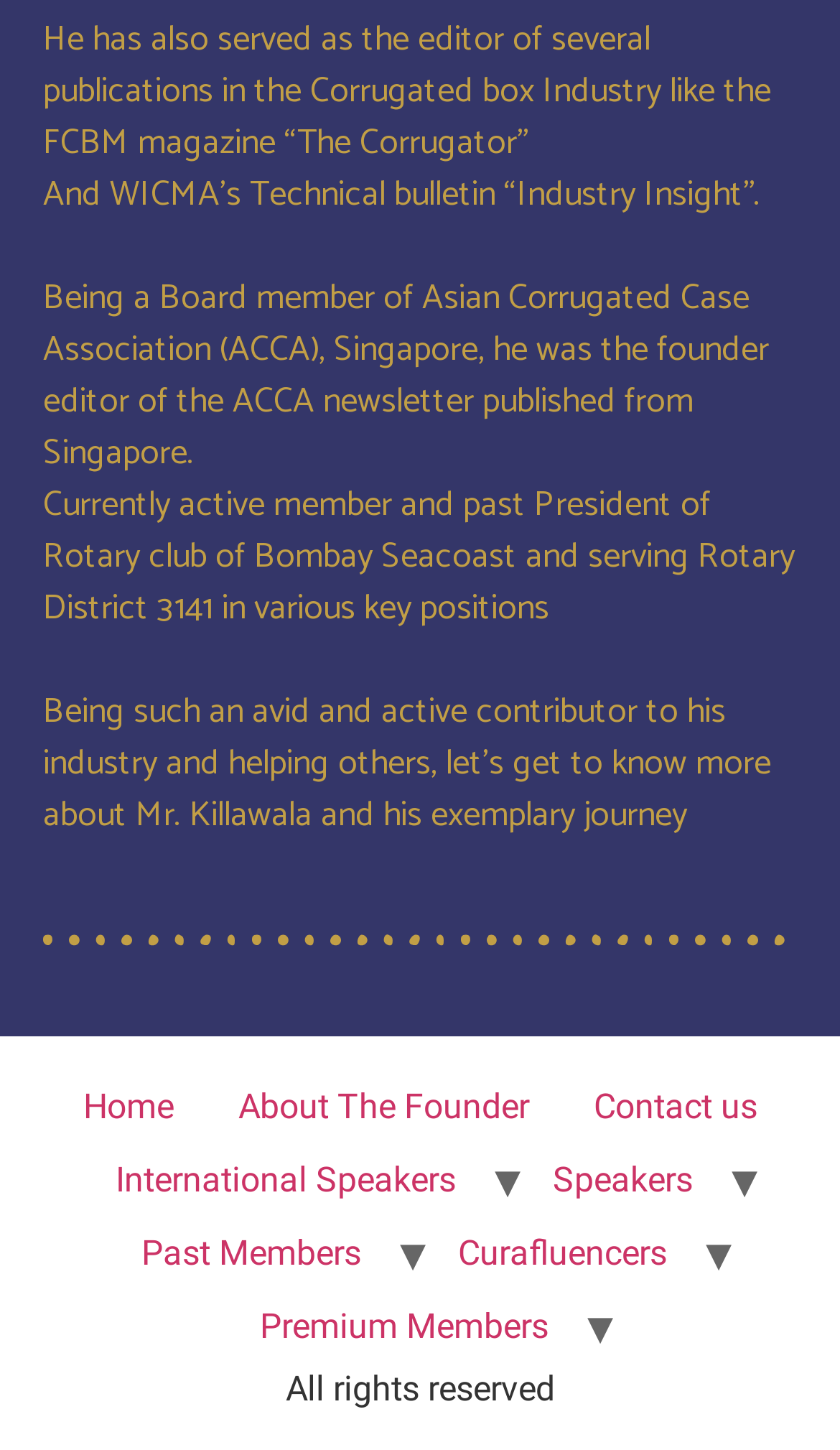Based on the element description Home, identify the bounding box coordinates for the UI element. The coordinates should be in the format (top-left x, top-left y, bottom-right x, bottom-right y) and within the 0 to 1 range.

[0.06, 0.738, 0.245, 0.789]